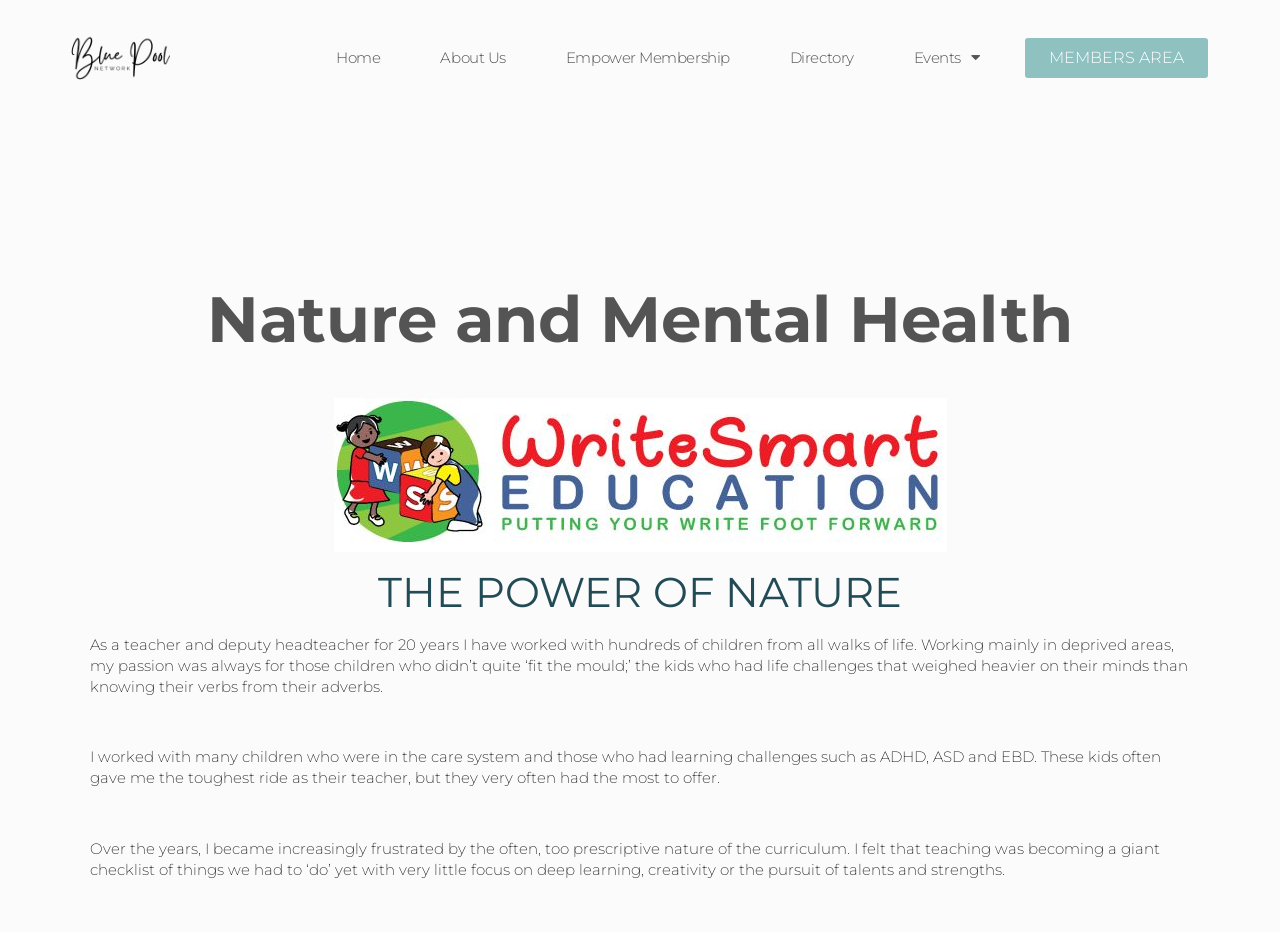What was the author frustrated with?
Using the details from the image, give an elaborate explanation to answer the question.

The author was frustrated with the often too prescriptive nature of the curriculum, which focused on checking boxes rather than deep learning, creativity, or pursuing talents and strengths.